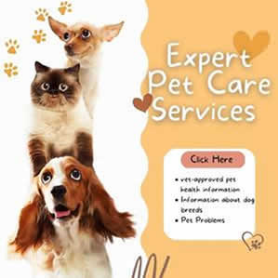Explain the image in a detailed and descriptive way.

This image features a visually appealing advertisement for "Expert Pet Care Services." Three adorable pets—a dog at the bottom, a cat in the center, and another dog at the top—are prominently displayed, capturing the viewer's attention. The design incorporates playful elements, such as paw prints and a warm color palette, creating a friendly and inviting atmosphere.

The text highlights the services offered, encouraging pet owners to learn more by clicking the link. It outlines valuable features, including access to vet-approved health information, detailed descriptions of various dog breeds, and assistance with pet-related problems. This engaging advertisement aims to connect with pet enthusiasts looking for reliable care options for their furry friends.